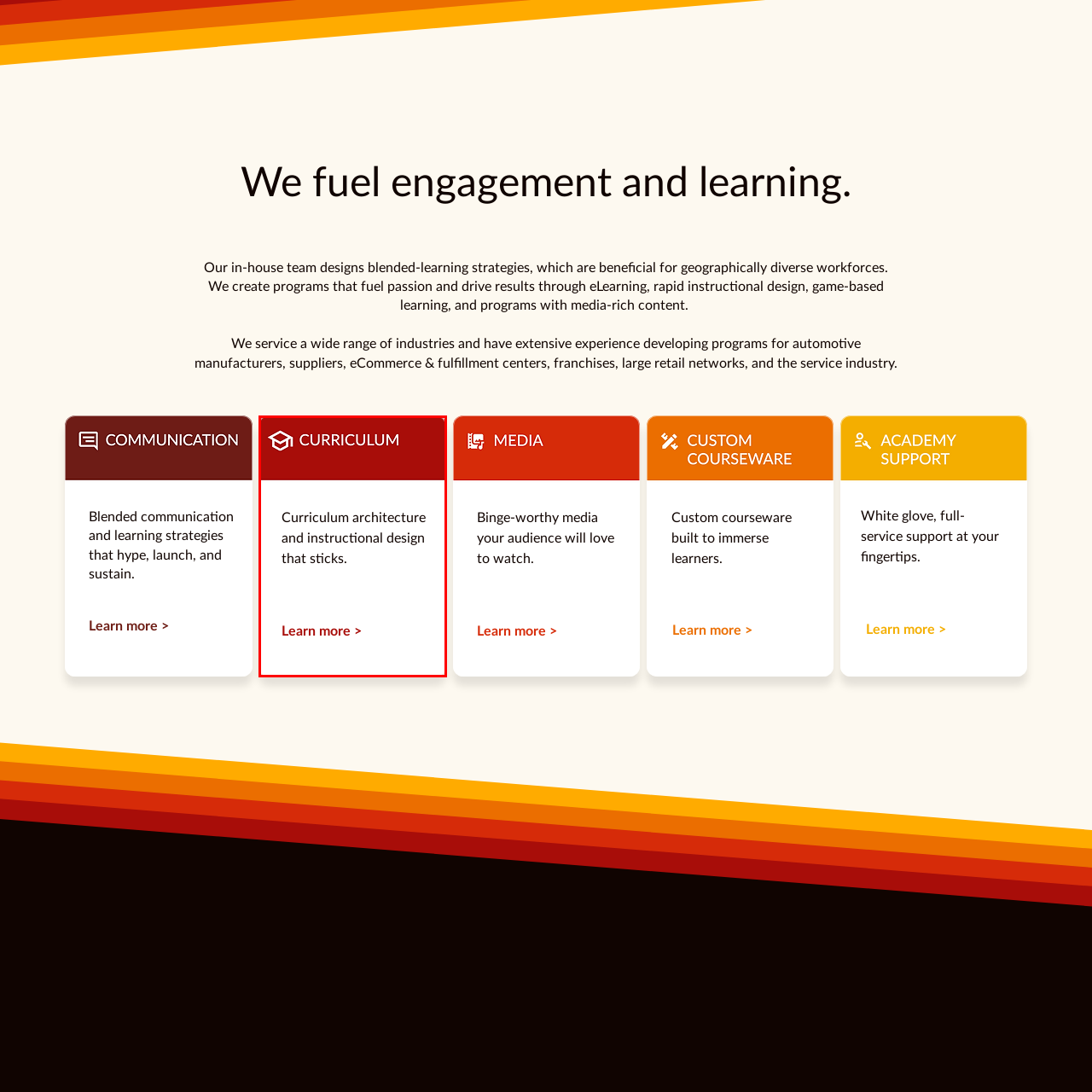Focus on the image marked by the red bounding box and offer an in-depth answer to the subsequent question based on the visual content: What symbolizes education and learning?

A graphic representation of a graduation cap accompanies the title, which symbolizes education and learning, emphasizing the focus on educational materials.